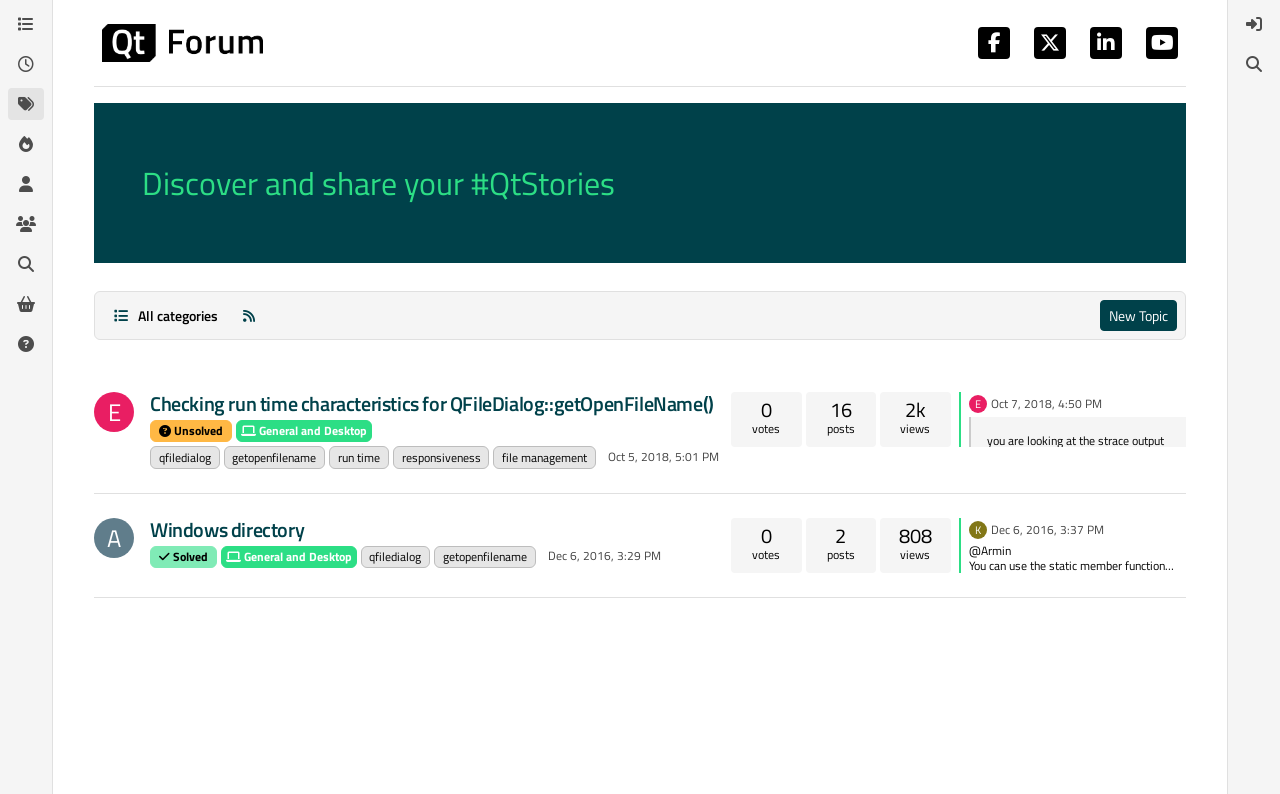Please give a concise answer to this question using a single word or phrase: 
How many views does the topic 'Checking run time characteristics for QFileDialog::getOpenFileName()' have?

2k